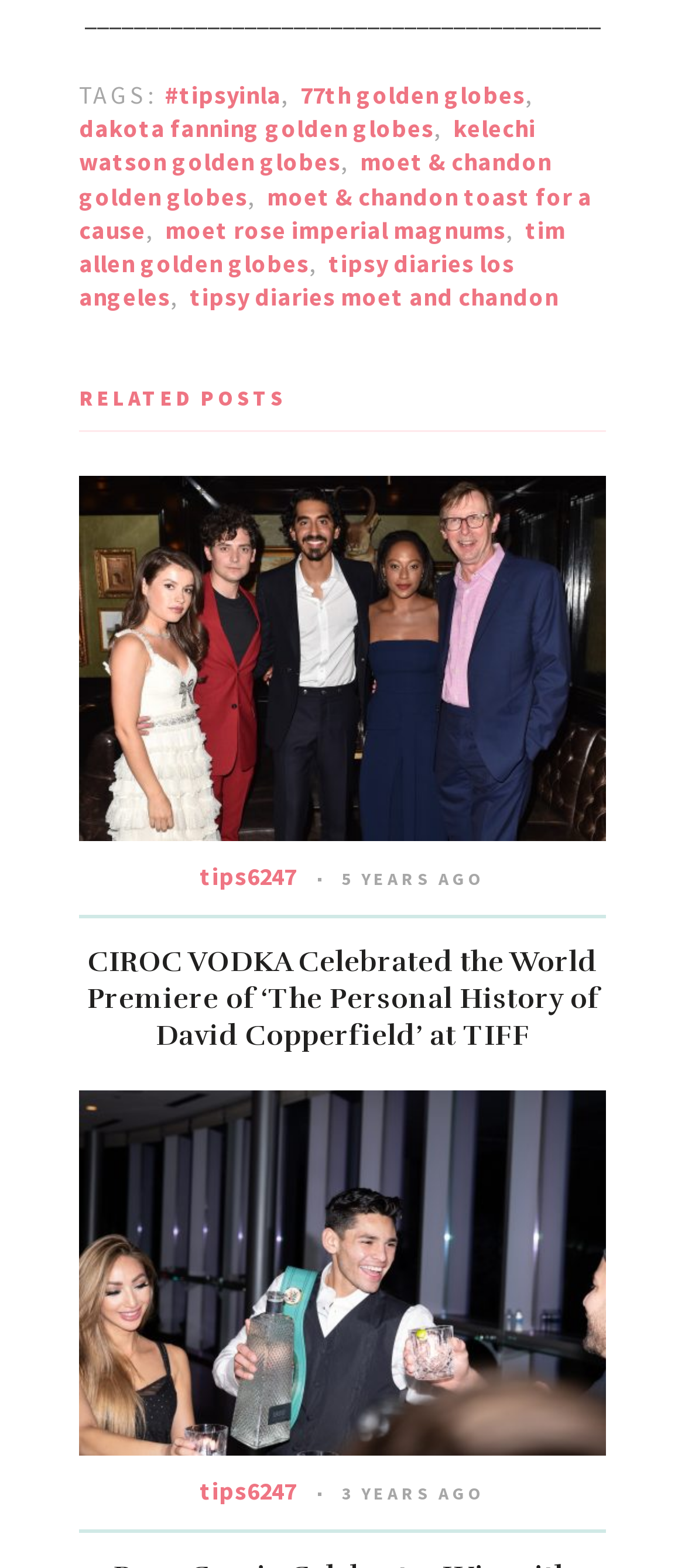What is the type of champagne mentioned in the webpage?
Look at the image and respond to the question as thoroughly as possible.

The webpage mentions 'Moet & Chandon' as the type of champagne, specifically 'Moet Rose Imperial Magnums'.